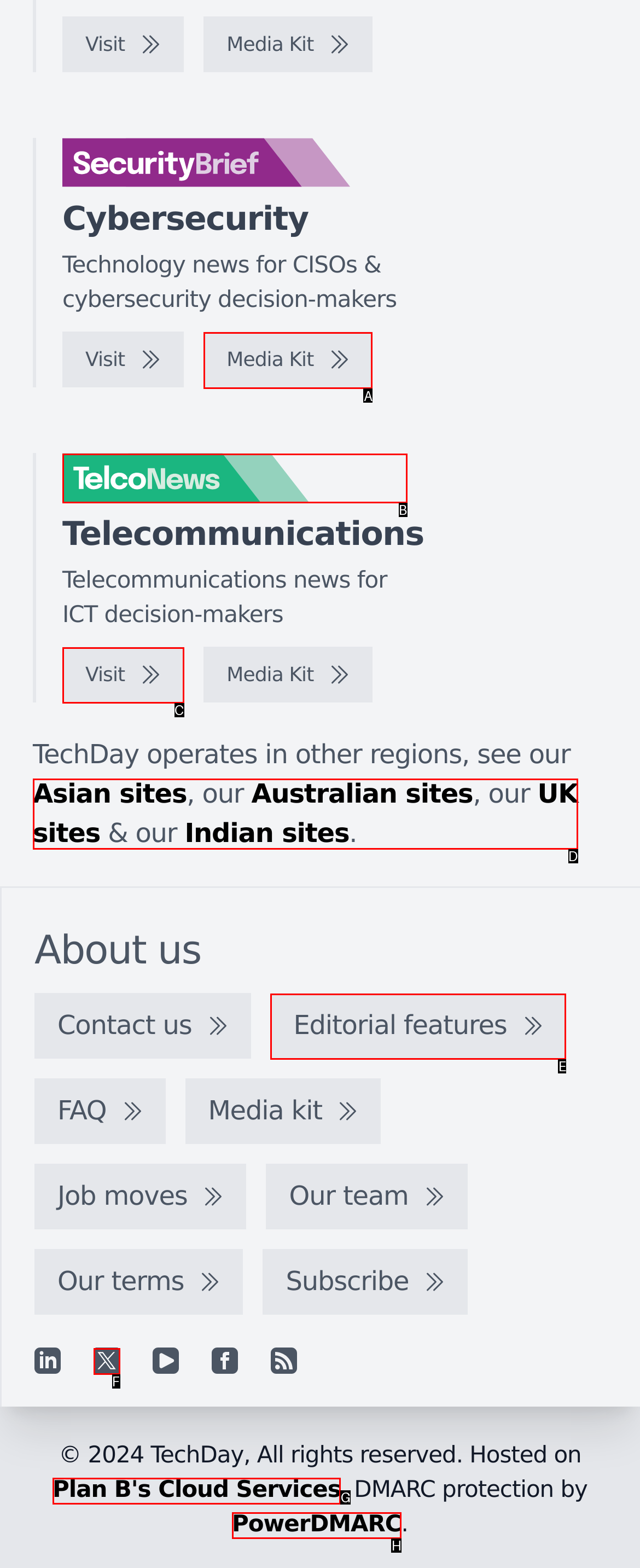Choose the letter of the option you need to click to View Media Kit. Answer with the letter only.

A